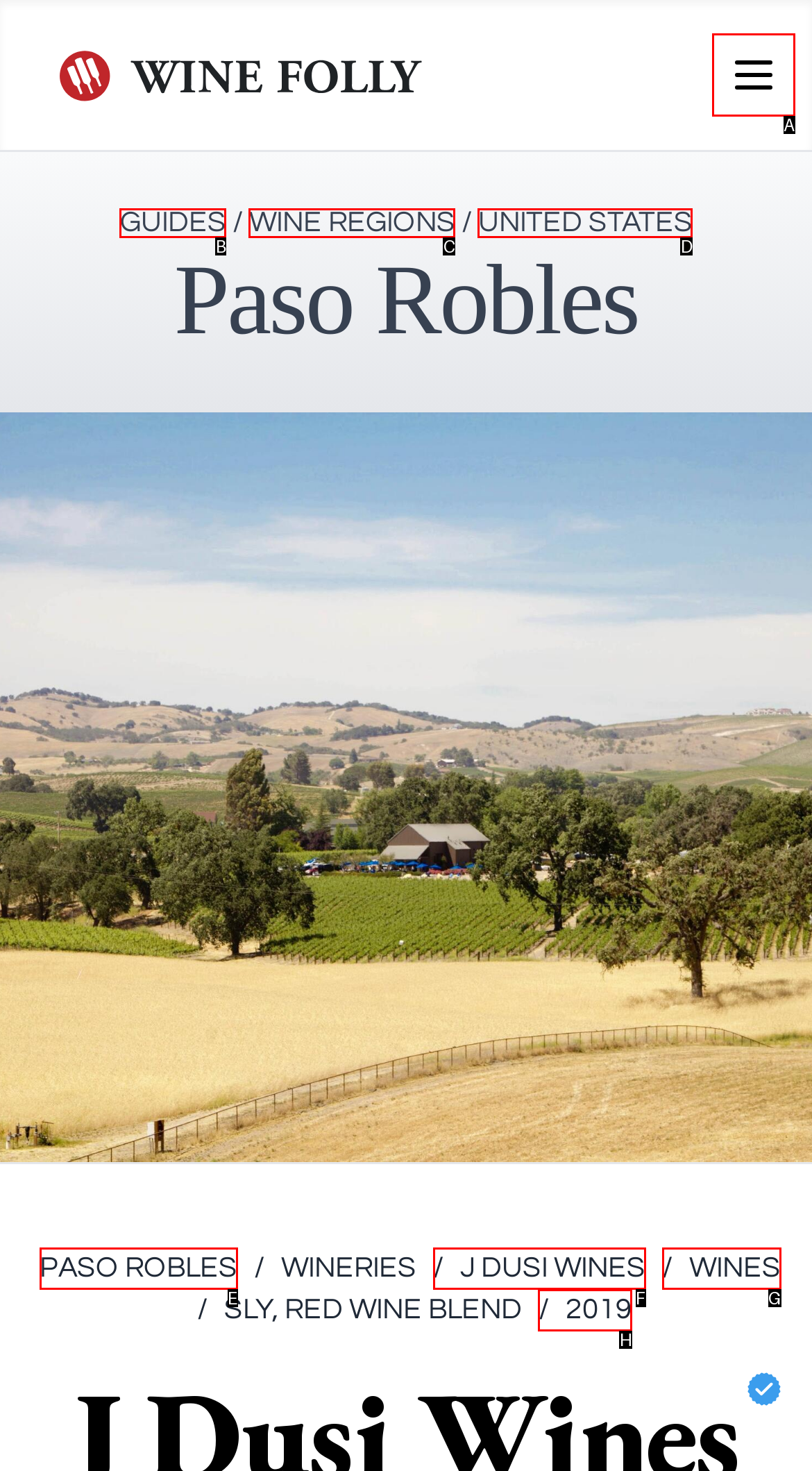Out of the given choices, which letter corresponds to the UI element required to Open menu? Answer with the letter.

A